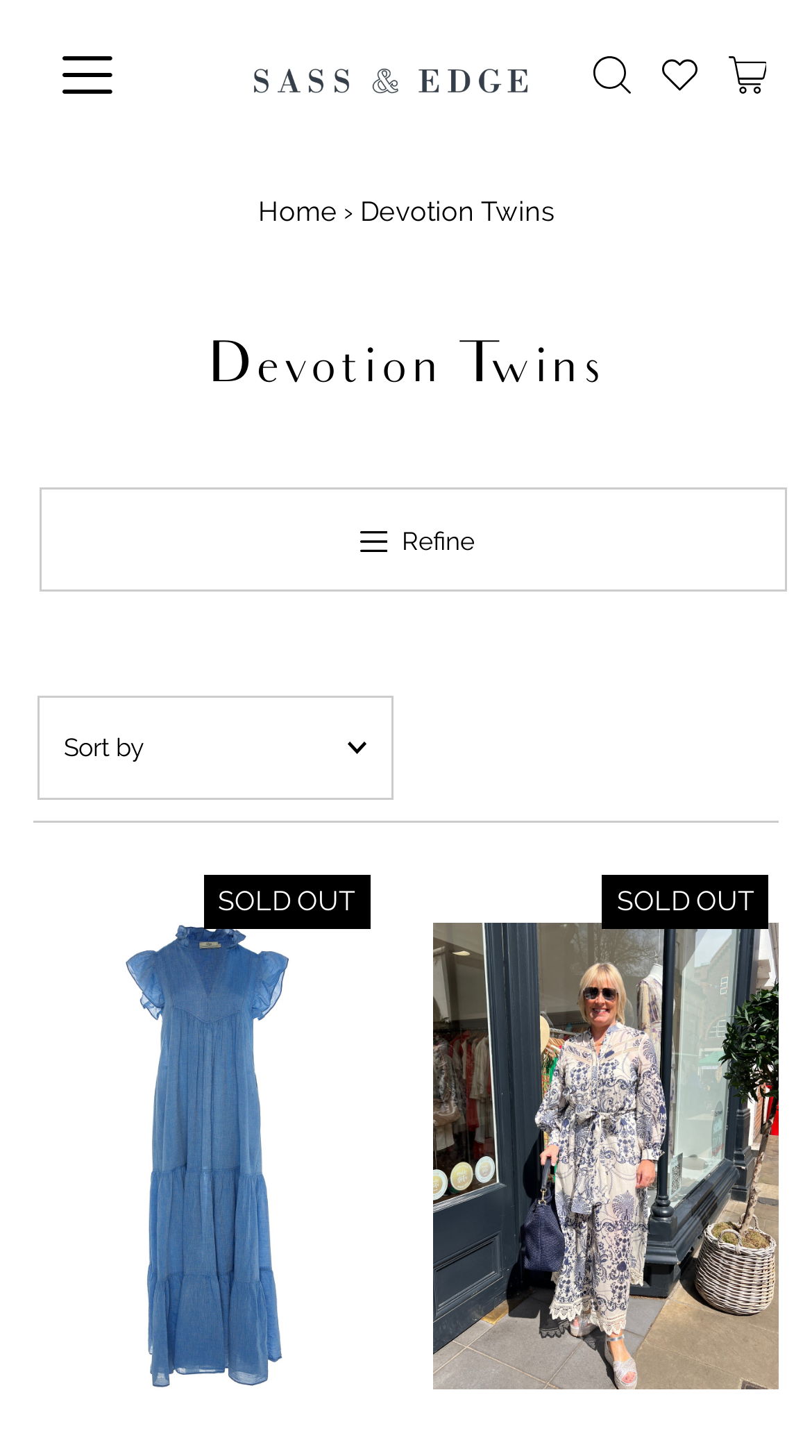Locate the bounding box coordinates of the clickable area to execute the instruction: "Refine". Provide the coordinates as four float numbers between 0 and 1, represented as [left, top, right, bottom].

[0.05, 0.335, 0.969, 0.406]